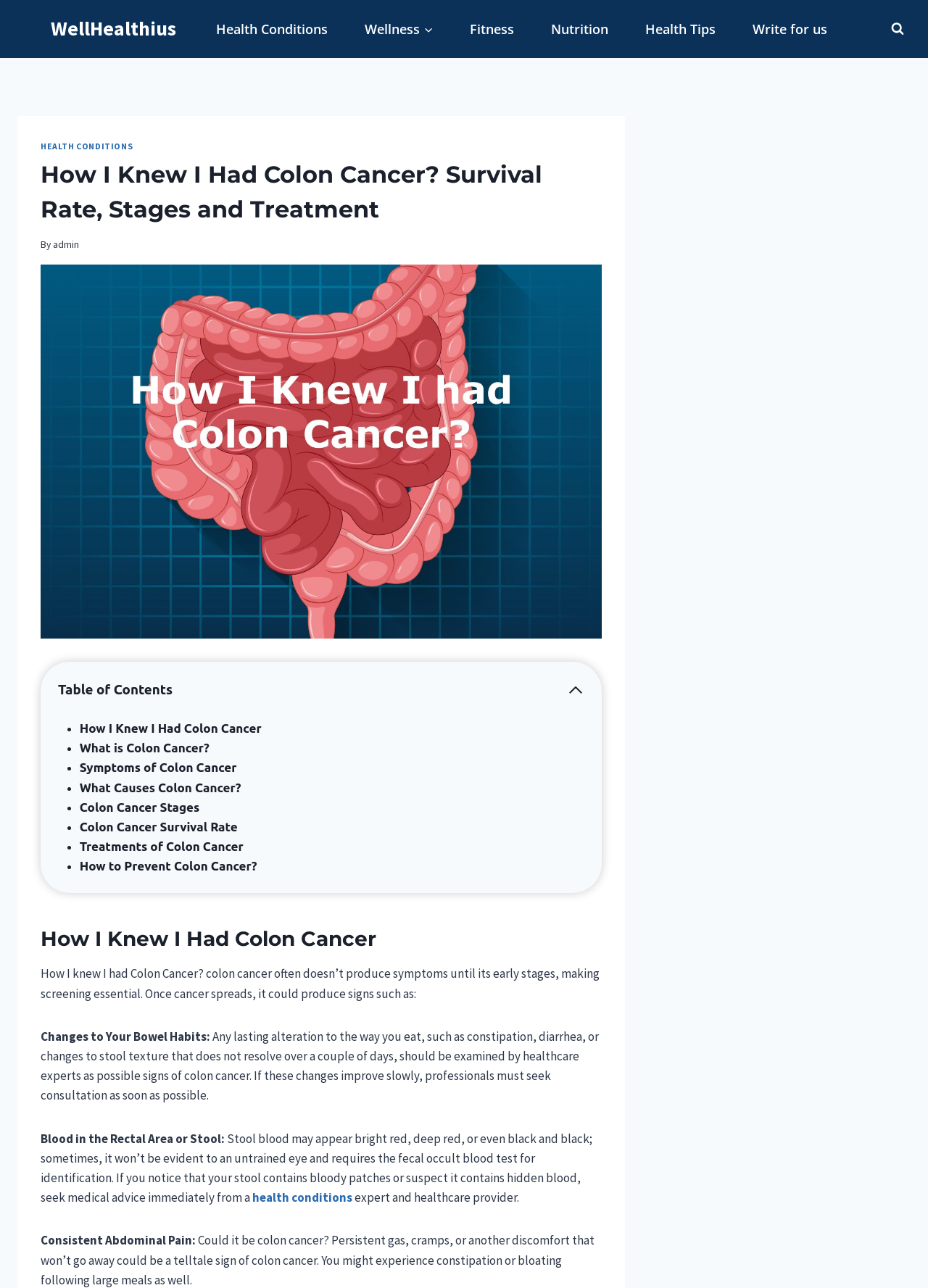Please identify the bounding box coordinates of the clickable area that will fulfill the following instruction: "Search using the search form". The coordinates should be in the format of four float numbers between 0 and 1, i.e., [left, top, right, bottom].

[0.953, 0.012, 0.981, 0.033]